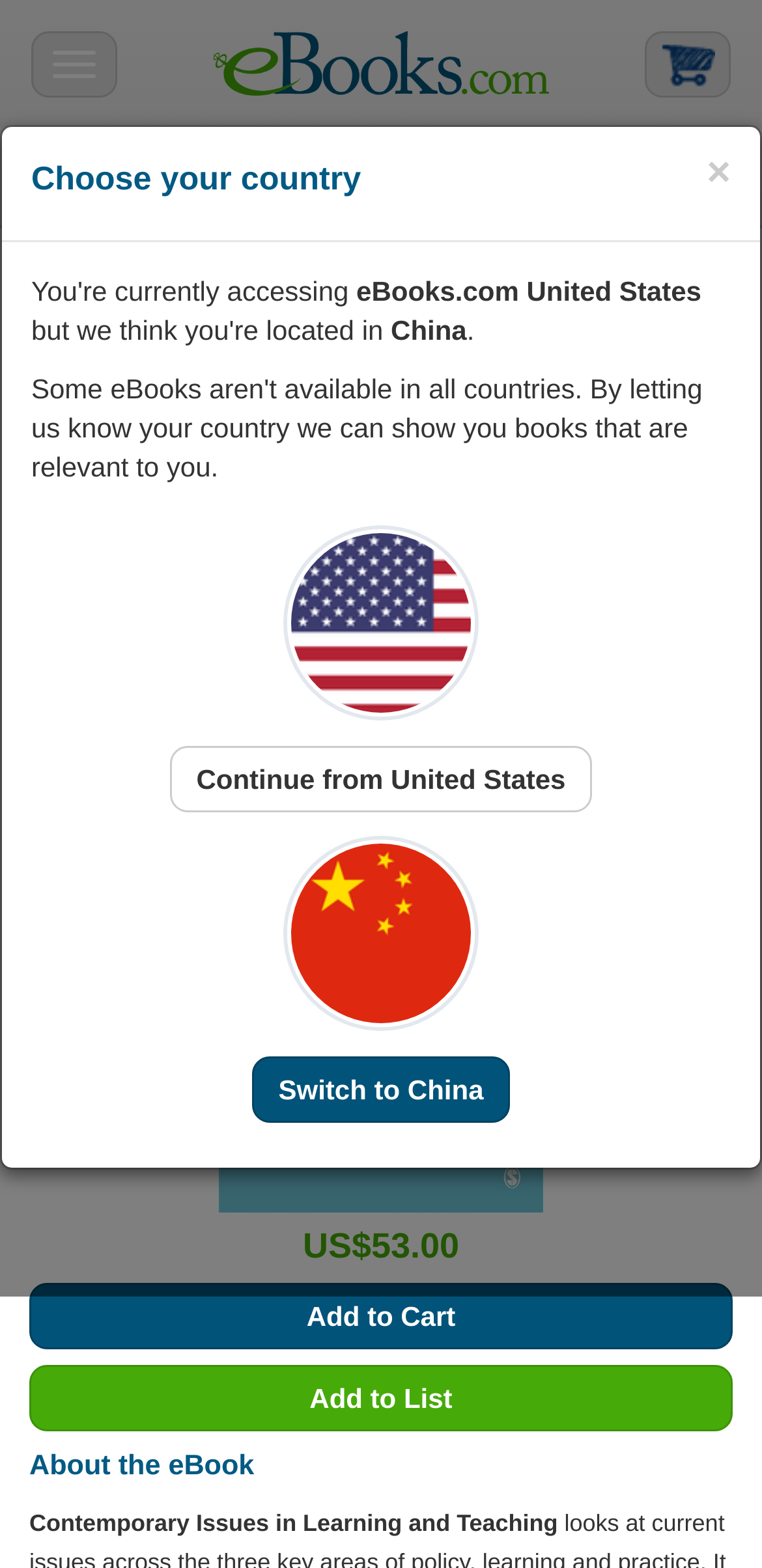Can you provide the bounding box coordinates for the element that should be clicked to implement the instruction: "Add book to cart"?

[0.038, 0.818, 0.962, 0.861]